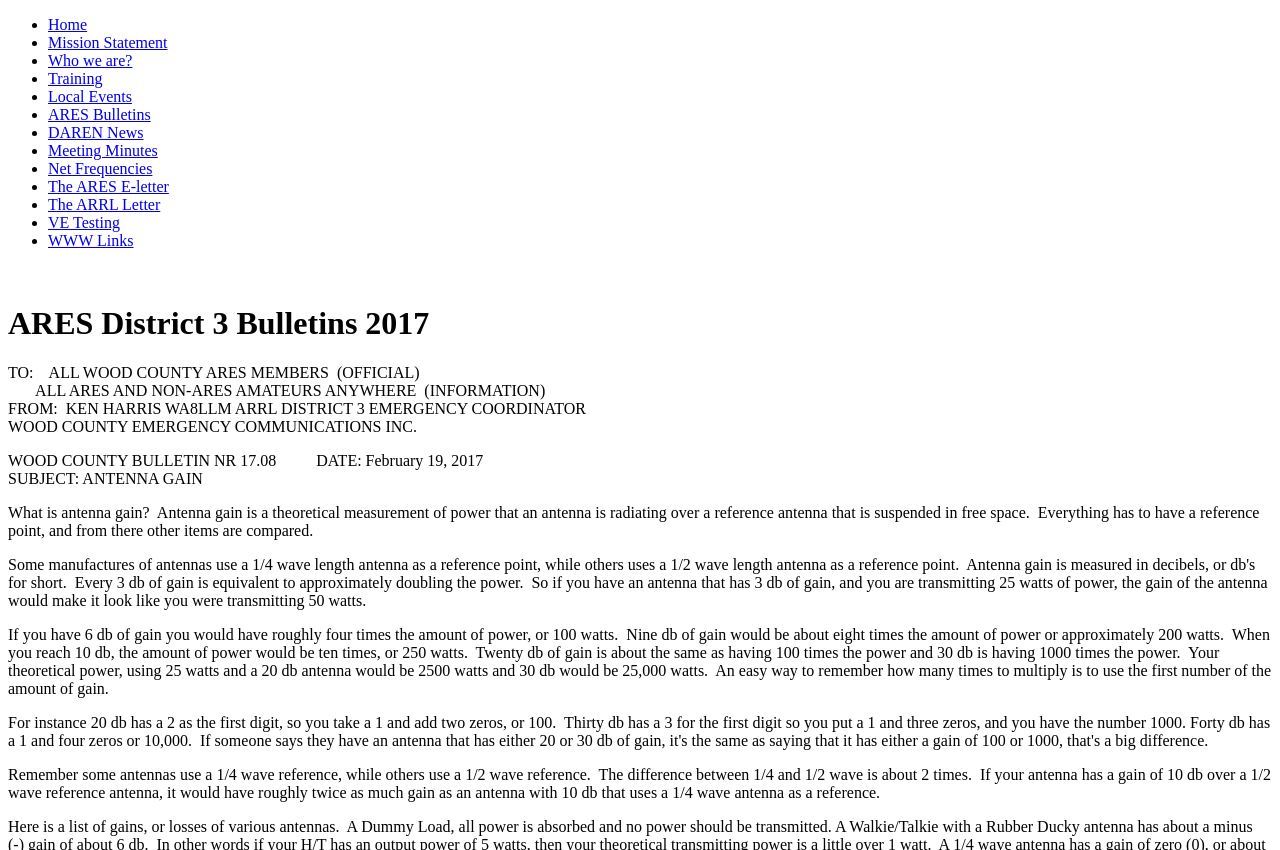Return the bounding box coordinates of the UI element that corresponds to this description: "Privacy Policy". The coordinates must be given as four float numbers in the range of 0 and 1, [left, top, right, bottom].

None